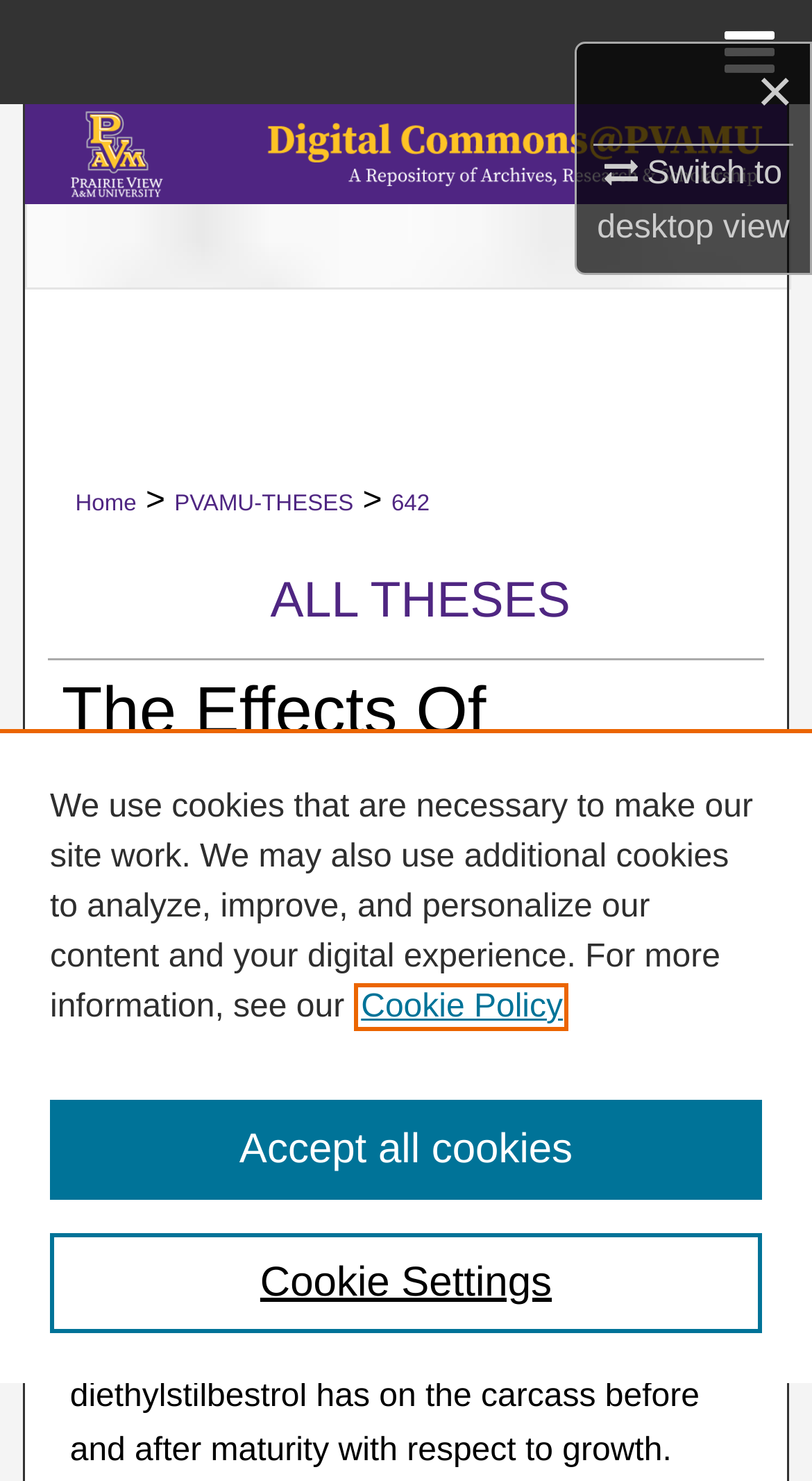Give a detailed account of the webpage, highlighting key information.

The webpage is about a research paper titled "The Effects Of Diethylstilbestrol Administration On Beef Cattle Production" by Garland Mcllveen. At the top right corner, there are three links: "×", "Switch to desktop view", and "≡ Menu". Below these links, there is a hidden menu with links to "Home", "Search", "Browse Collections", "My Account", "About", and "DC Network Digital Commons Network™".

On the left side, there is a logo of "Digital Commons @PVAMU" with an image of "Prairie View A&M University" next to it. Above the logo, there is a breadcrumb navigation with links to "Home", "PVAMU-THESES", and "642".

The main content of the webpage is divided into sections. The first section is headed "ALL THESES" with a link to the same title. Below this section, there is a heading with the title of the research paper, followed by the author's name and affiliation.

The next section is headed "Abstract", but its content is not provided. At the bottom of the page, there is a cookie banner with a privacy alert dialog. The dialog explains the use of cookies on the website and provides links to the cookie policy and options to customize cookie settings.